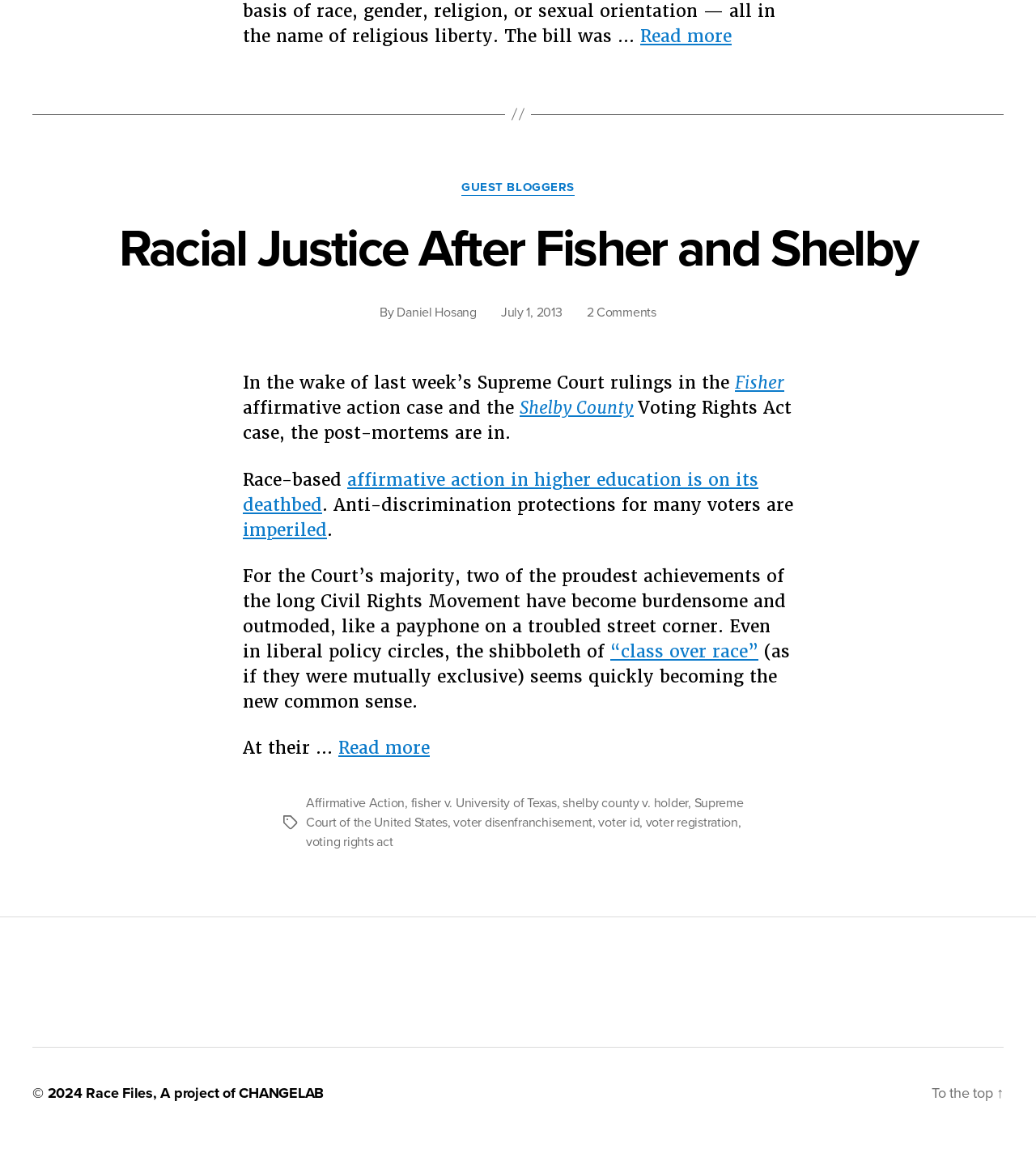Please identify the bounding box coordinates of the element on the webpage that should be clicked to follow this instruction: "Read the post about Fisher v. University of Texas". The bounding box coordinates should be given as four float numbers between 0 and 1, formatted as [left, top, right, bottom].

[0.397, 0.703, 0.537, 0.717]